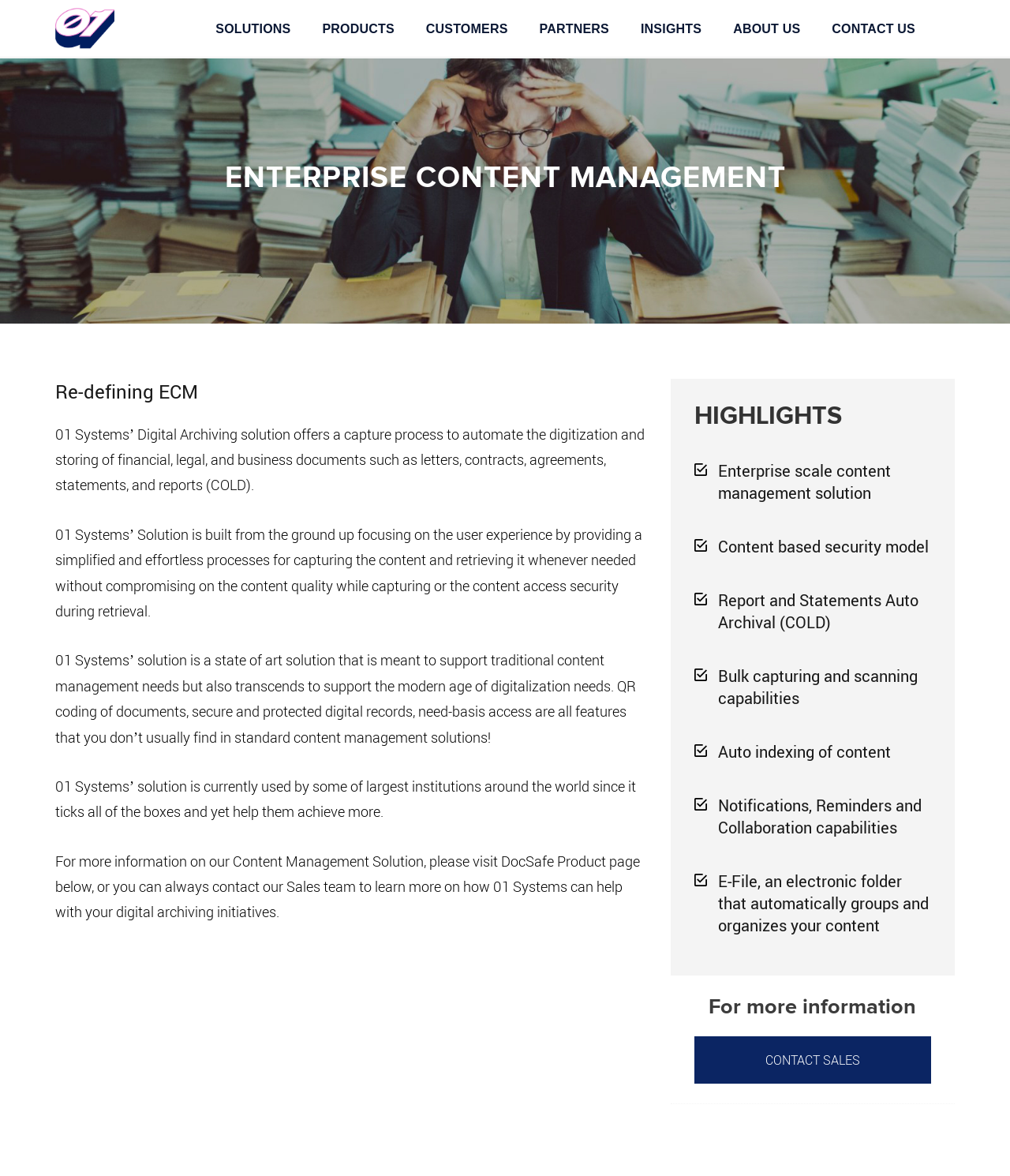Determine the bounding box coordinates of the clickable region to carry out the instruction: "Click on the 'PRODUCTS' link".

[0.303, 0.0, 0.406, 0.049]